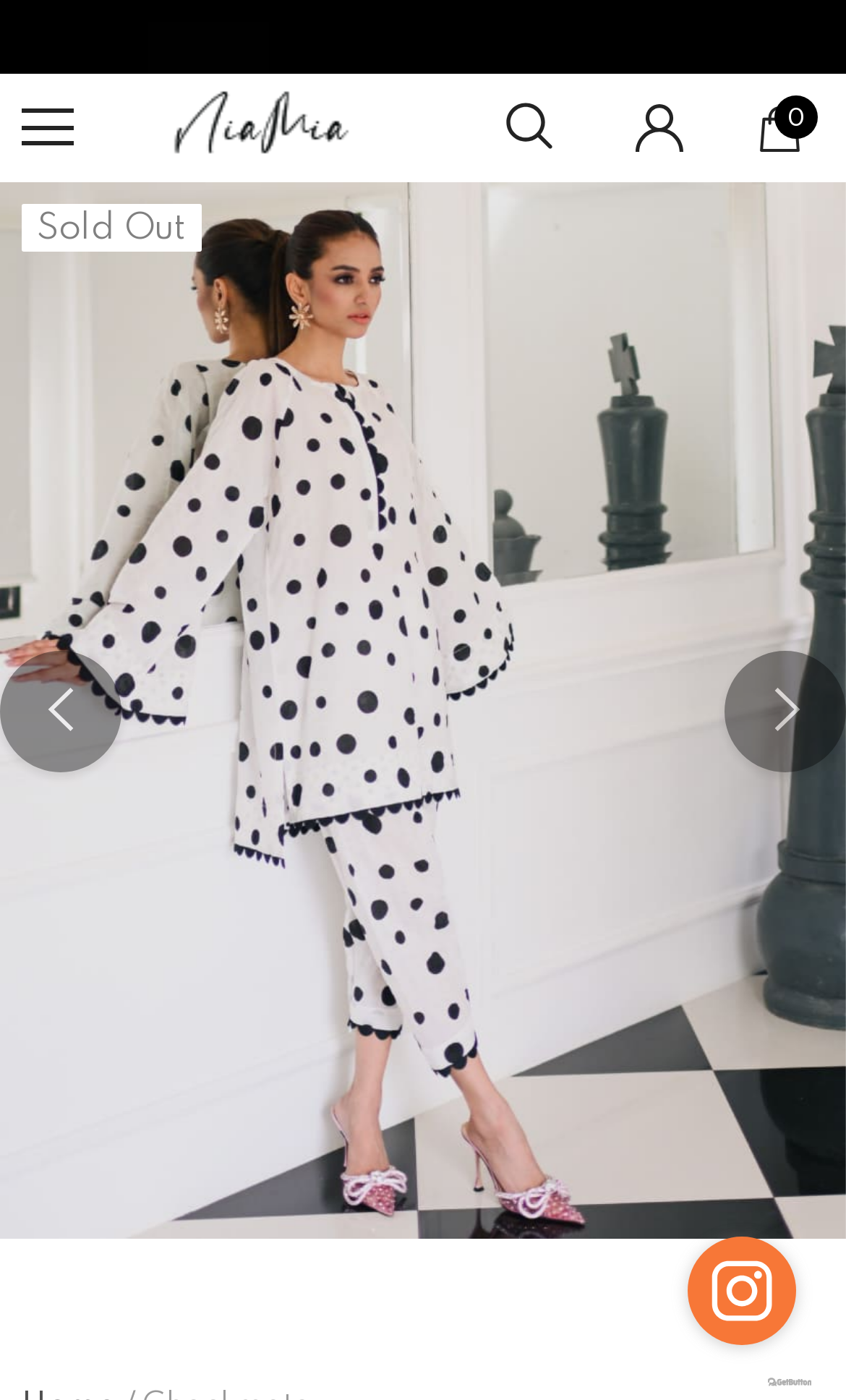What is the purpose of the button with the 'Previous' text?
Refer to the image and give a detailed response to the question.

The button with the 'Previous' text is likely used to navigate to the previous page of the website, possibly to view previous products or items.